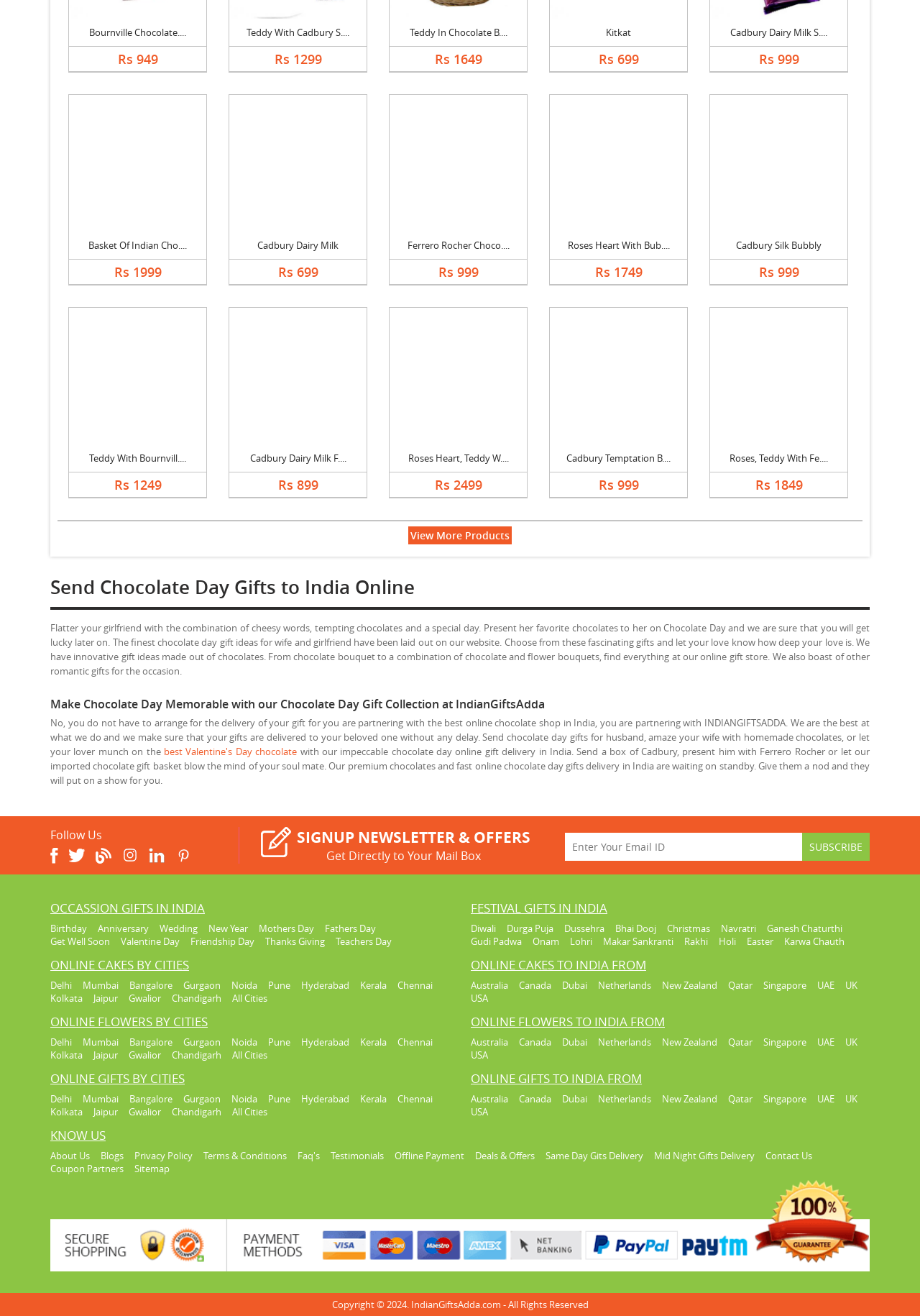Based on the element description: "Teddy With Cadbury S....", identify the bounding box coordinates for this UI element. The coordinates must be four float numbers between 0 and 1, listed as [left, top, right, bottom].

[0.268, 0.02, 0.38, 0.03]